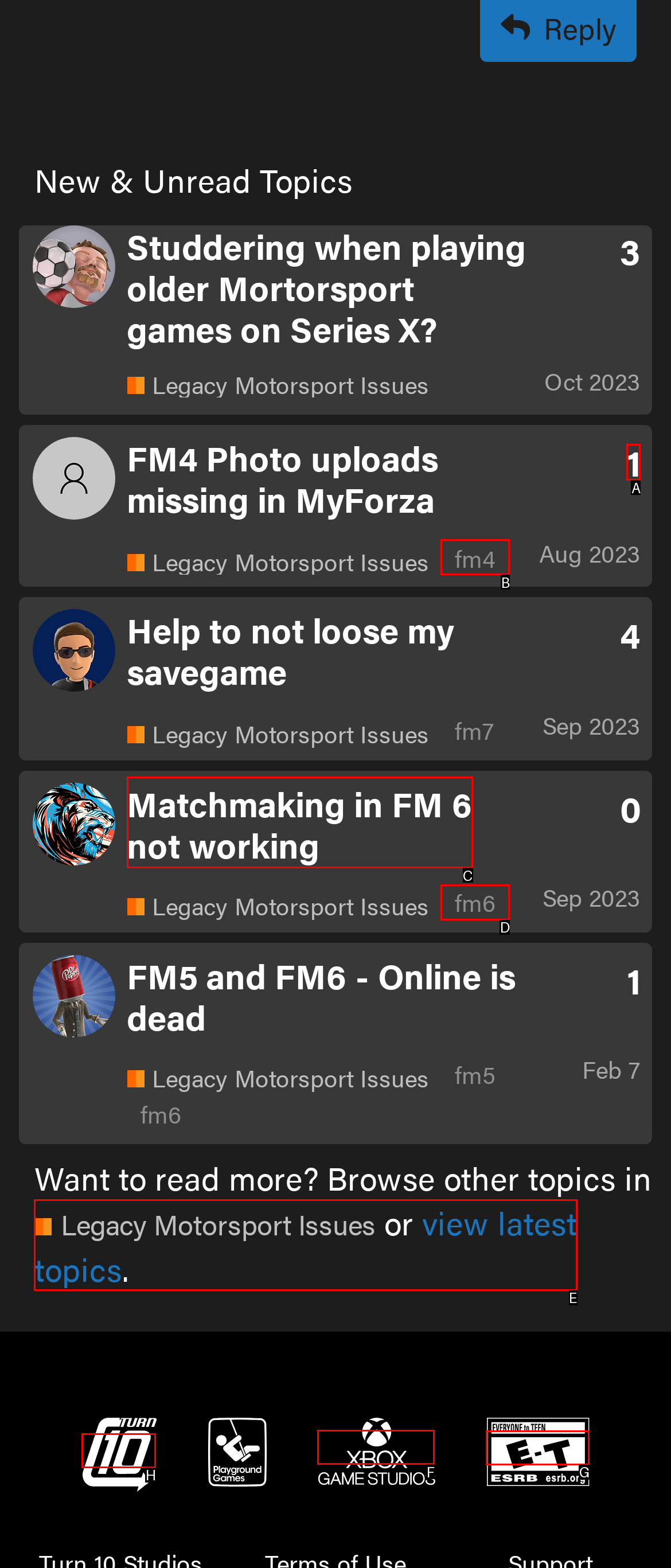From the given choices, which option should you click to complete this task: View latest topics? Answer with the letter of the correct option.

E